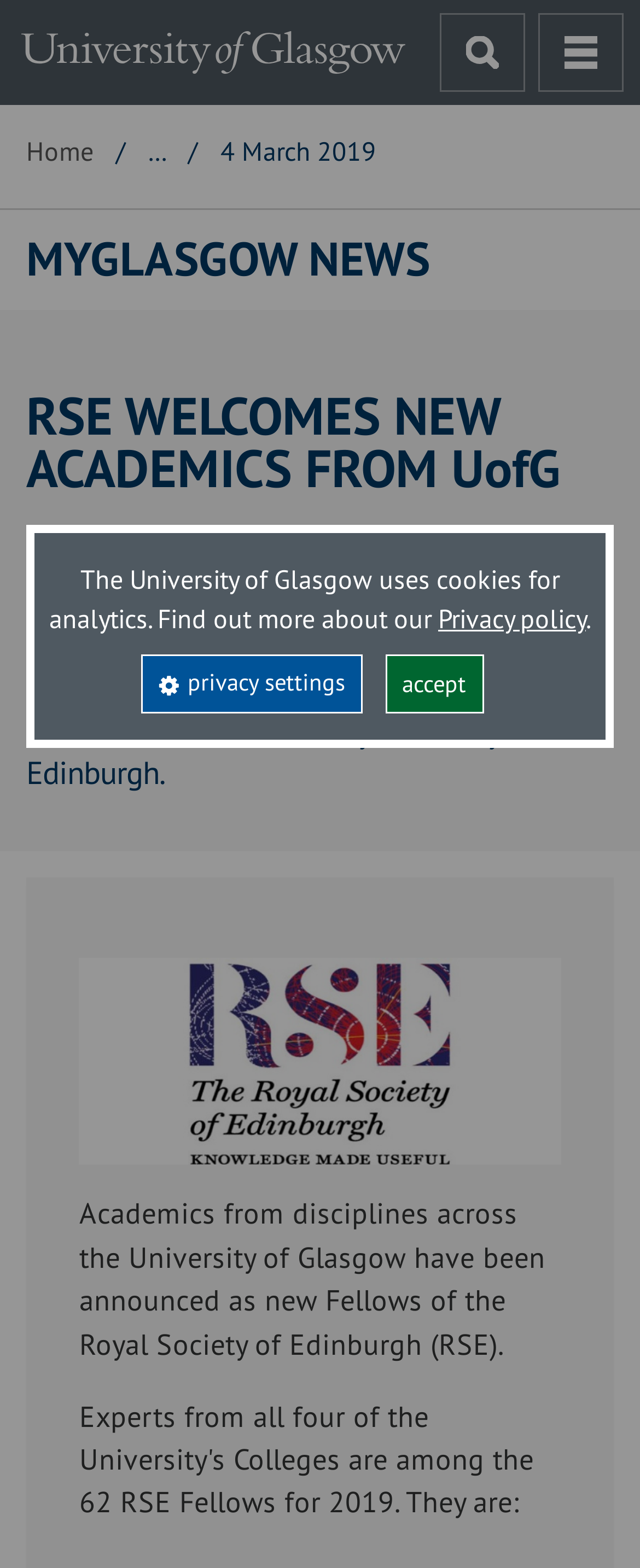What is the organization that welcomed new academics?
Give a detailed response to the question by analyzing the screenshot.

The question asks for the organization that welcomed new academics, which can be found in the main content of the webpage. The text 'RSE welcomes new academics from UofG' indicates that the Royal Society of Edinburgh (RSE) is the organization that welcomed new academics.